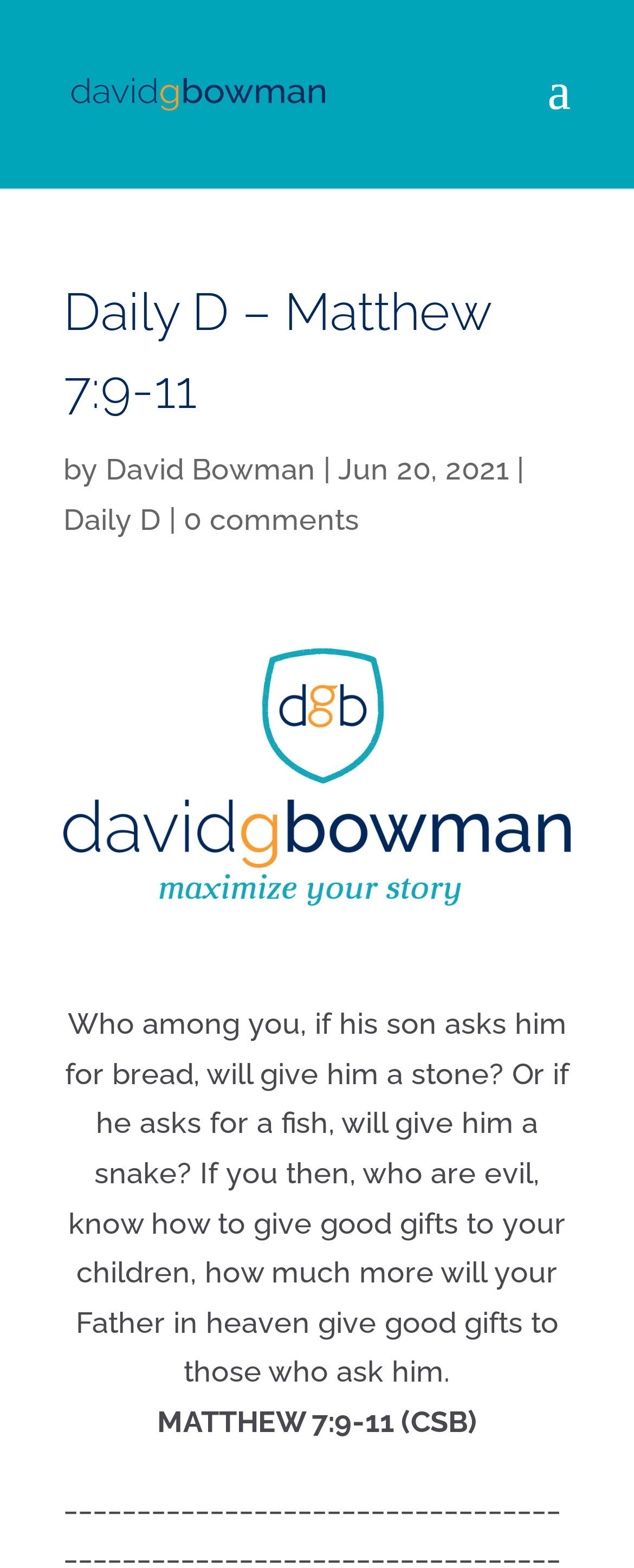Using the description "alt="David G. Bowman"", locate and provide the bounding box of the UI element.

[0.113, 0.053, 0.513, 0.074]